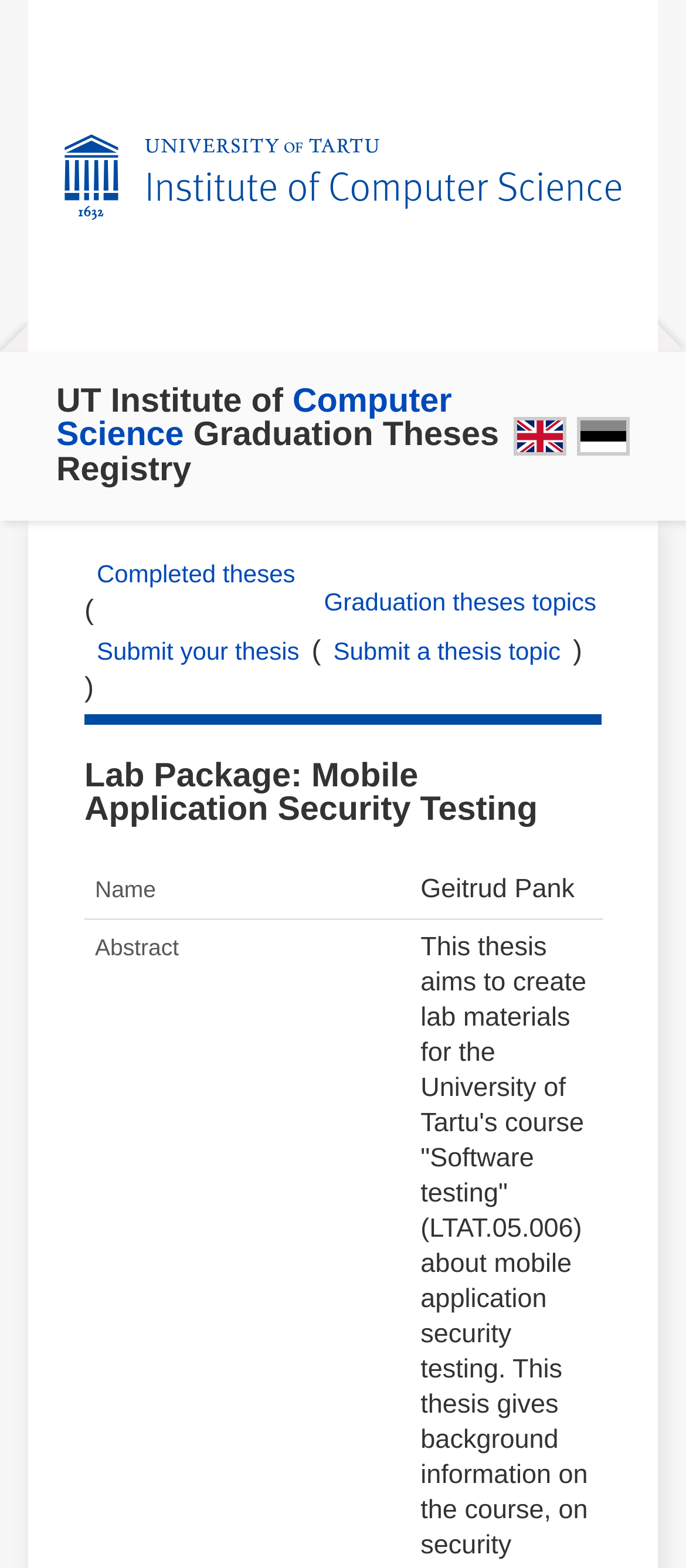What is the name of the author of the lab package?
Kindly offer a detailed explanation using the data available in the image.

I looked for the table row containing the author's information and found the table cell containing the name 'Geitrud Pank', which is the author of the lab package 'Mobile Application Security Testing'.